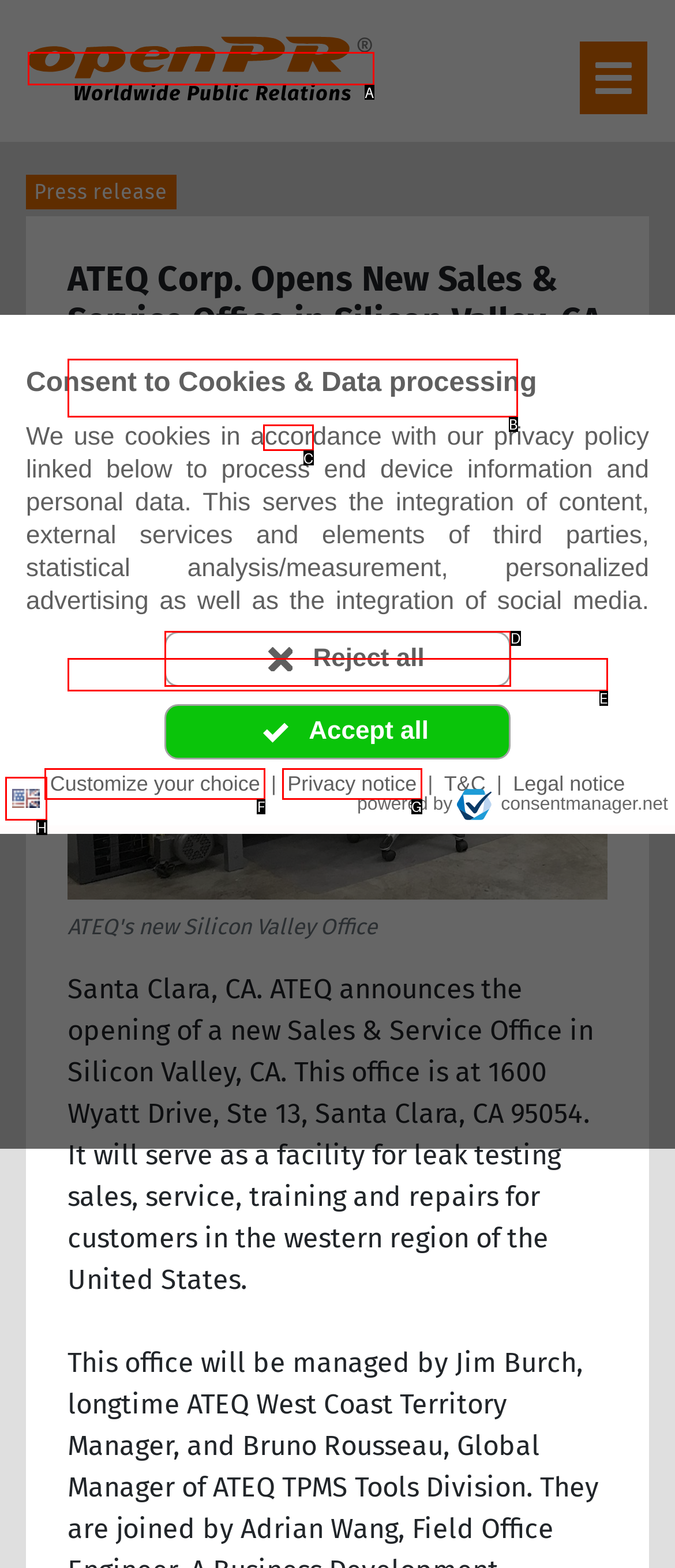Tell me which letter corresponds to the UI element that should be clicked to fulfill this instruction: Click the 'Business, Economy, Finances, Banking & Insurance' link
Answer using the letter of the chosen option directly.

B